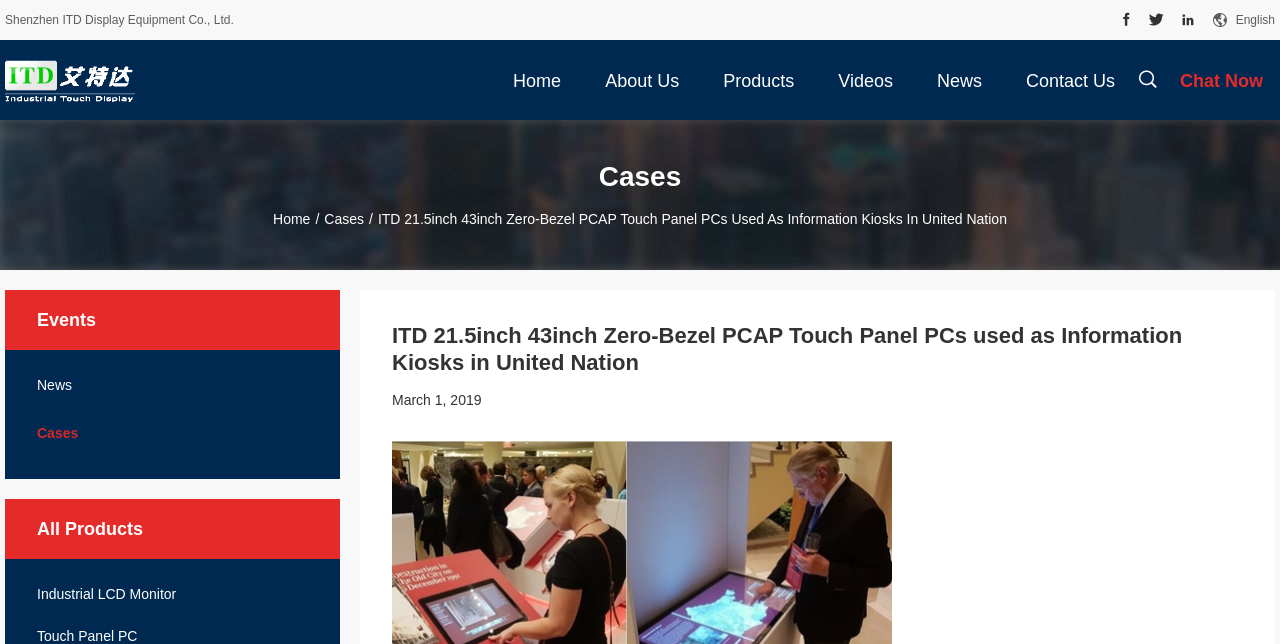What is the company name?
Using the image, elaborate on the answer with as much detail as possible.

The company name can be found in the top-left corner of the webpage, where it is written as 'Shenzhen ITD Display Equipment Co., Ltd.' next to the company logo.